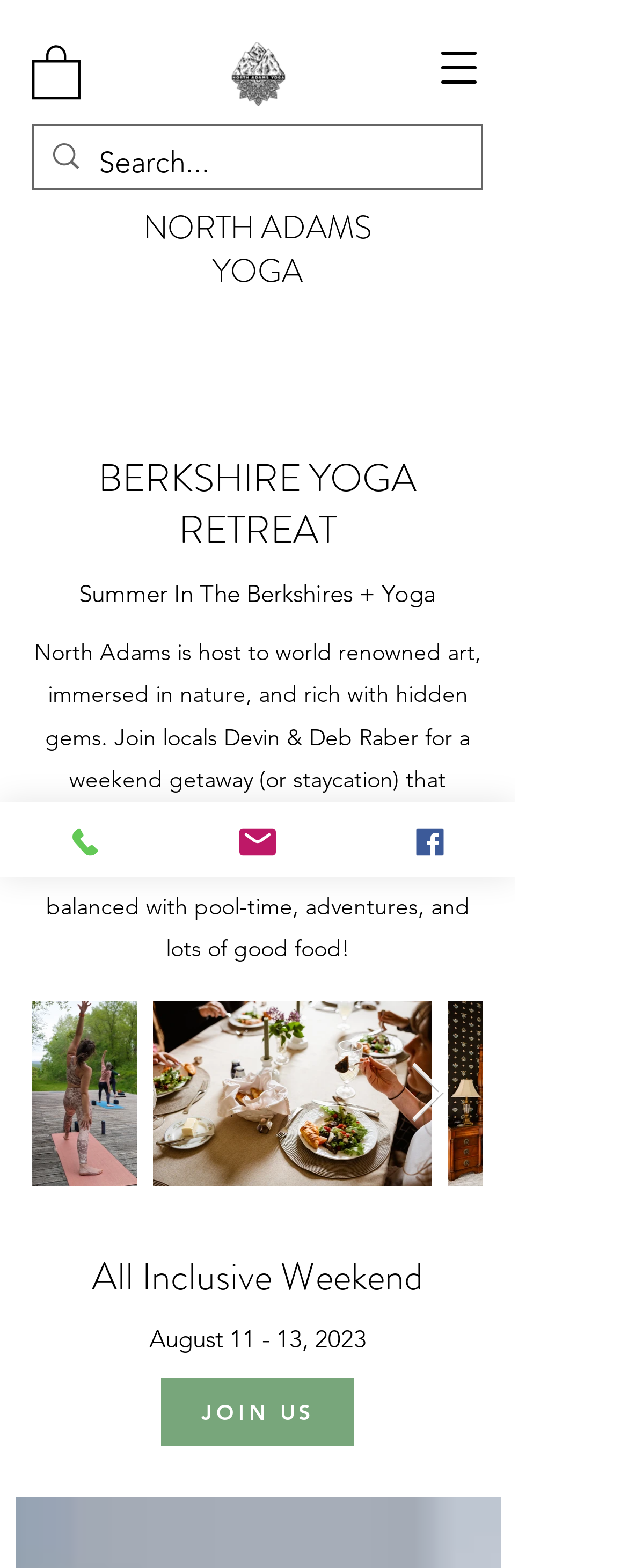Provide the bounding box coordinates of the UI element this sentence describes: "Facebook".

[0.547, 0.511, 0.821, 0.56]